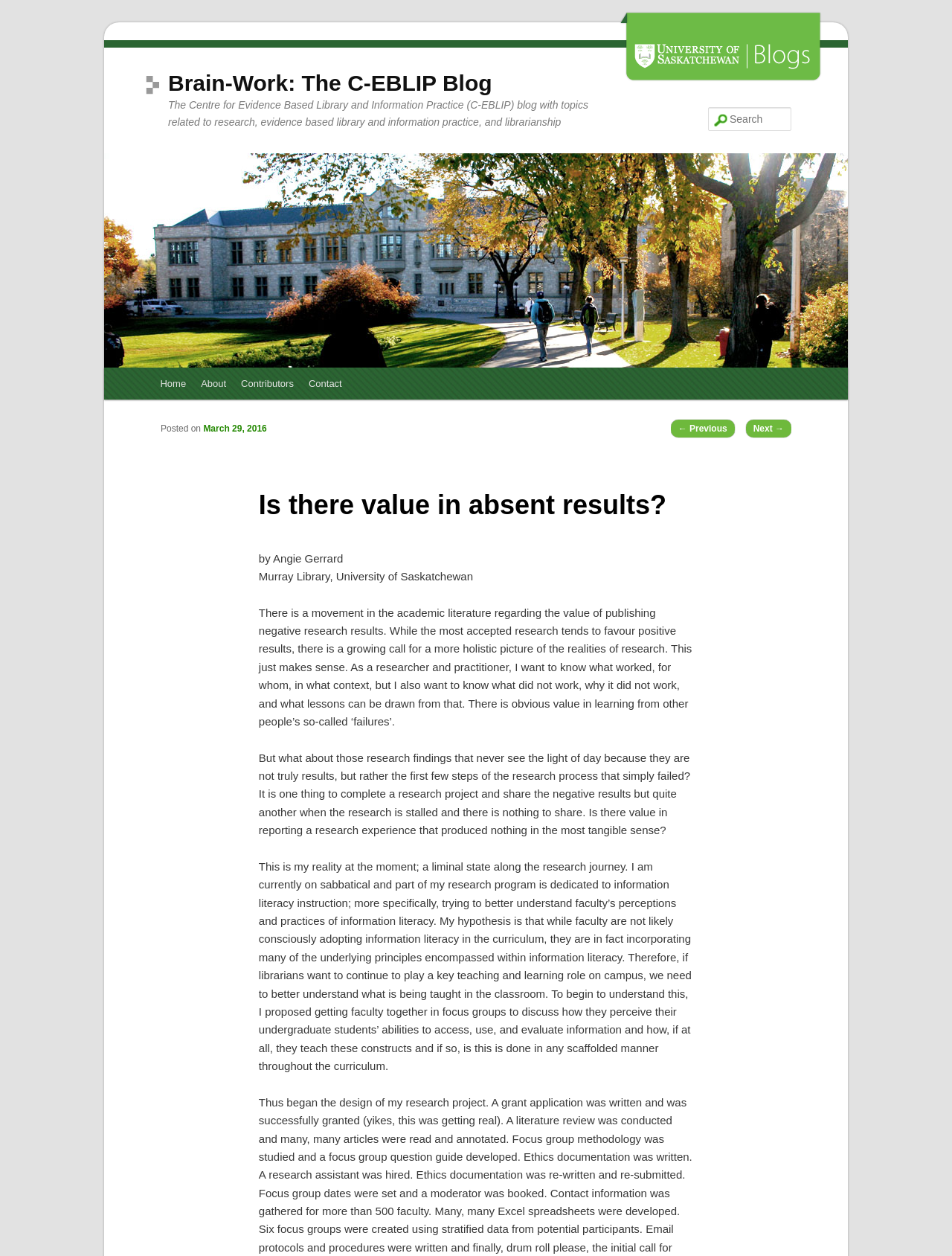Create a detailed description of the webpage's content and layout.

The webpage is a blog post titled "Is there value in absent results?" on the Brain-Work: The C-EBLIP Blog. At the top of the page, there is an image and a heading with the blog's title. Below the image, there is a longer heading that describes the blog's focus on research, evidence-based library and information practice, and librarianship.

On the top right side of the page, there is a search bar with a "Search" label. Below the search bar, there is a main menu with links to "Home", "About", "Contributors", and "Contact".

The main content of the page is a blog post with a heading "Is there value in absent results?" followed by the post's metadata, including the date "March 29, 2016" and the author's name "Angie Gerrard". The post is divided into several paragraphs of text, which discuss the value of publishing negative research results and the author's personal experience with a stalled research project.

At the bottom of the page, there are links to navigate to previous and next posts, labeled "← Previous" and "Next →" respectively.